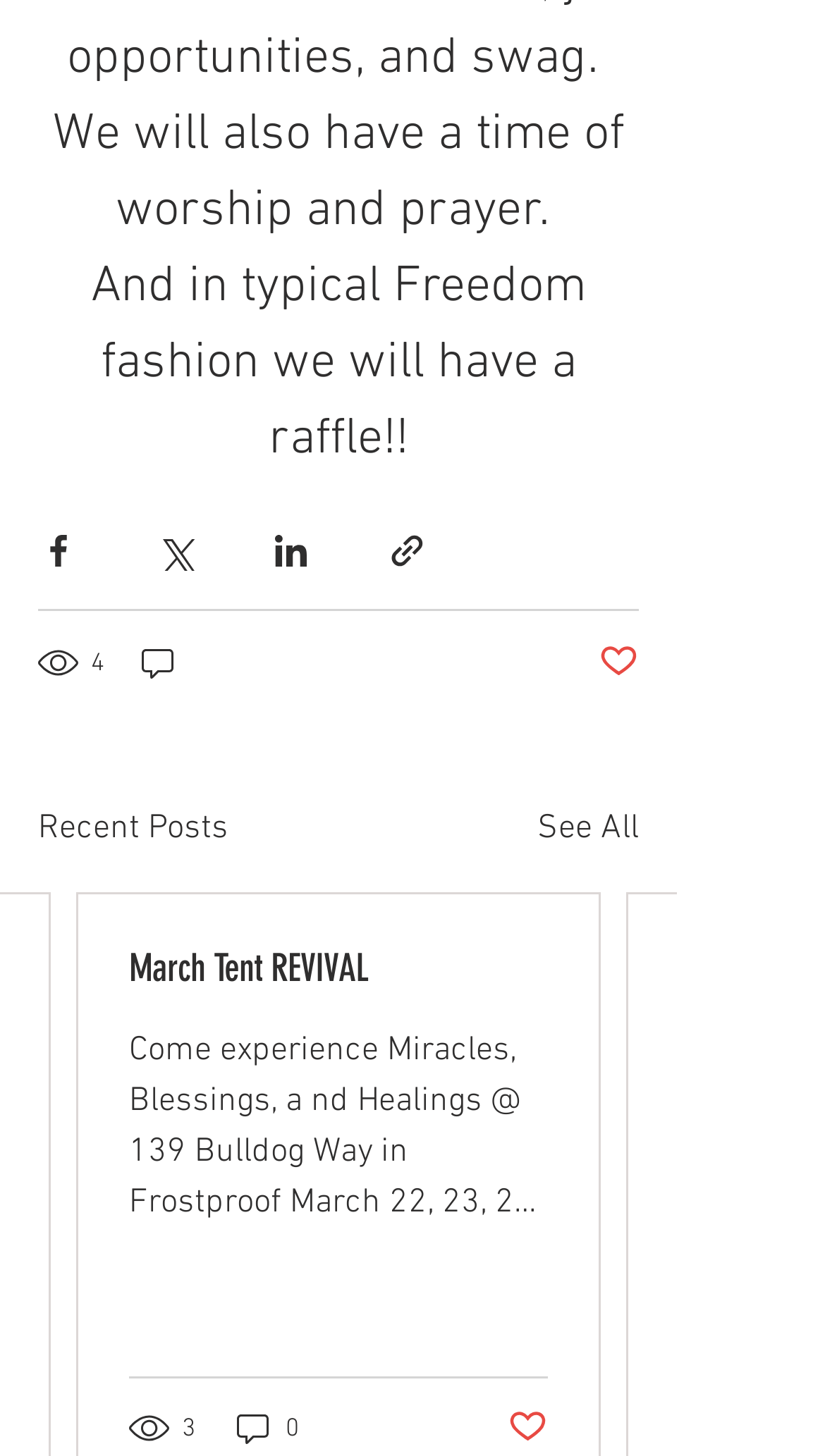Please find the bounding box coordinates for the clickable element needed to perform this instruction: "Check Iwo Sobolewski's information".

None